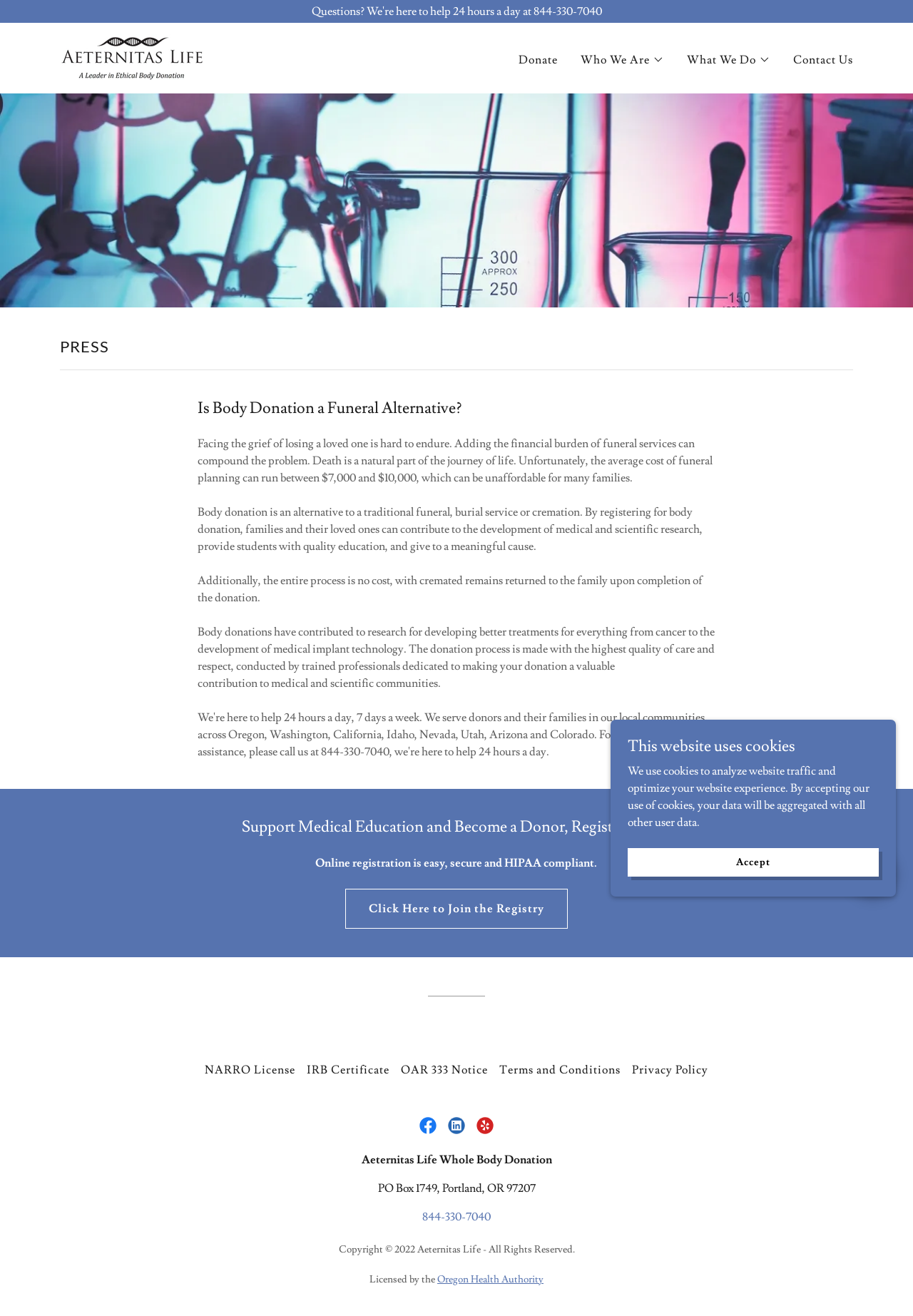Please identify the bounding box coordinates of the element's region that should be clicked to execute the following instruction: "Click to donate". The bounding box coordinates must be four float numbers between 0 and 1, i.e., [left, top, right, bottom].

[0.563, 0.036, 0.615, 0.055]